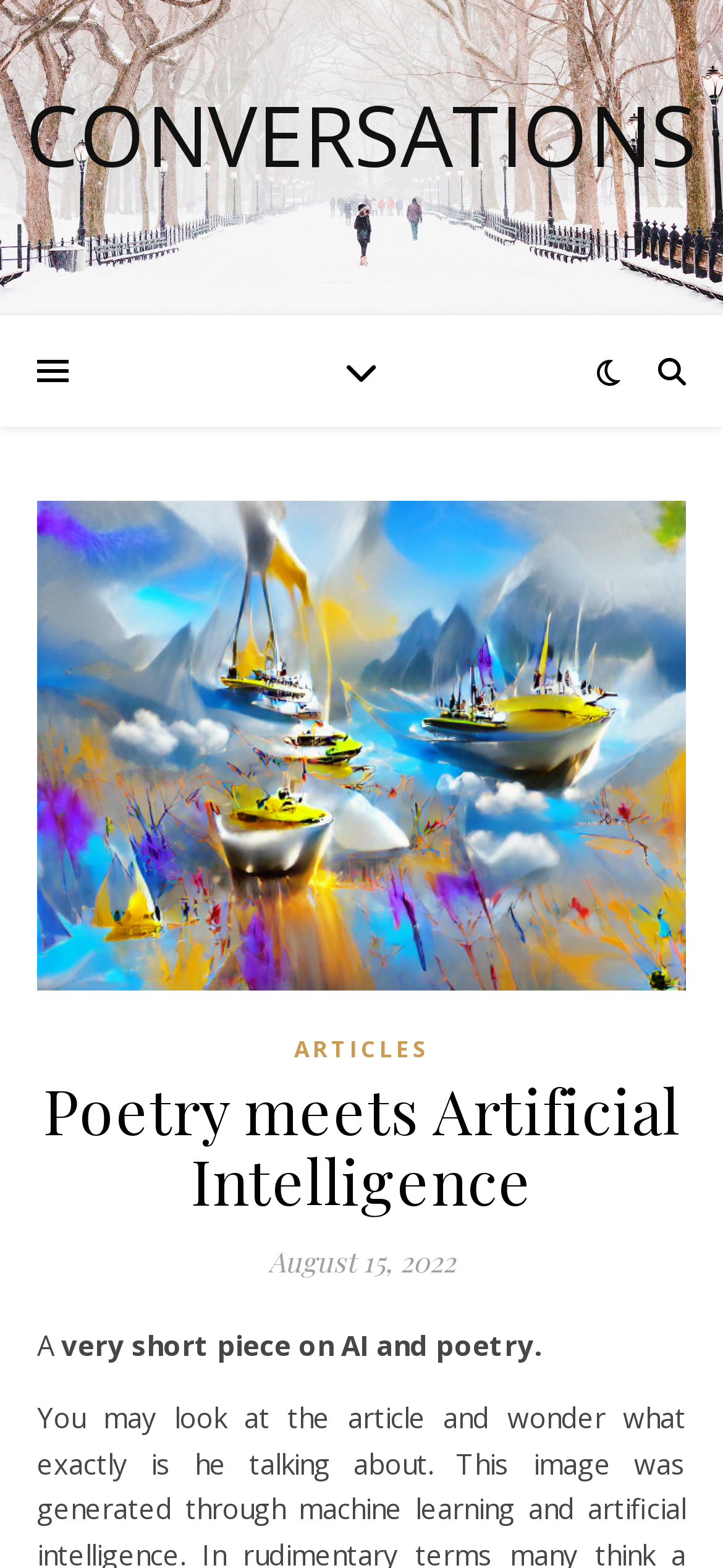Describe all the visual and textual components of the webpage comprehensively.

The webpage is about the intersection of poetry and artificial intelligence, with a focus on conversations. At the top, there is a navigation link "CONVERSATIONS" that spans the entire width of the page. Below it, there is a header section that takes up most of the page's width, containing three elements. On the left, there is a heading that reads "Poetry meets Artificial Intelligence", while on the right, there is a link to "ARTICLES". Below the heading, there is a static text element displaying the date "August 15, 2022". 

Further down the page, there is a brief summary or introduction that reads "A very short piece on AI and poetry." This text is positioned below the header section and takes up about two-thirds of the page's width.